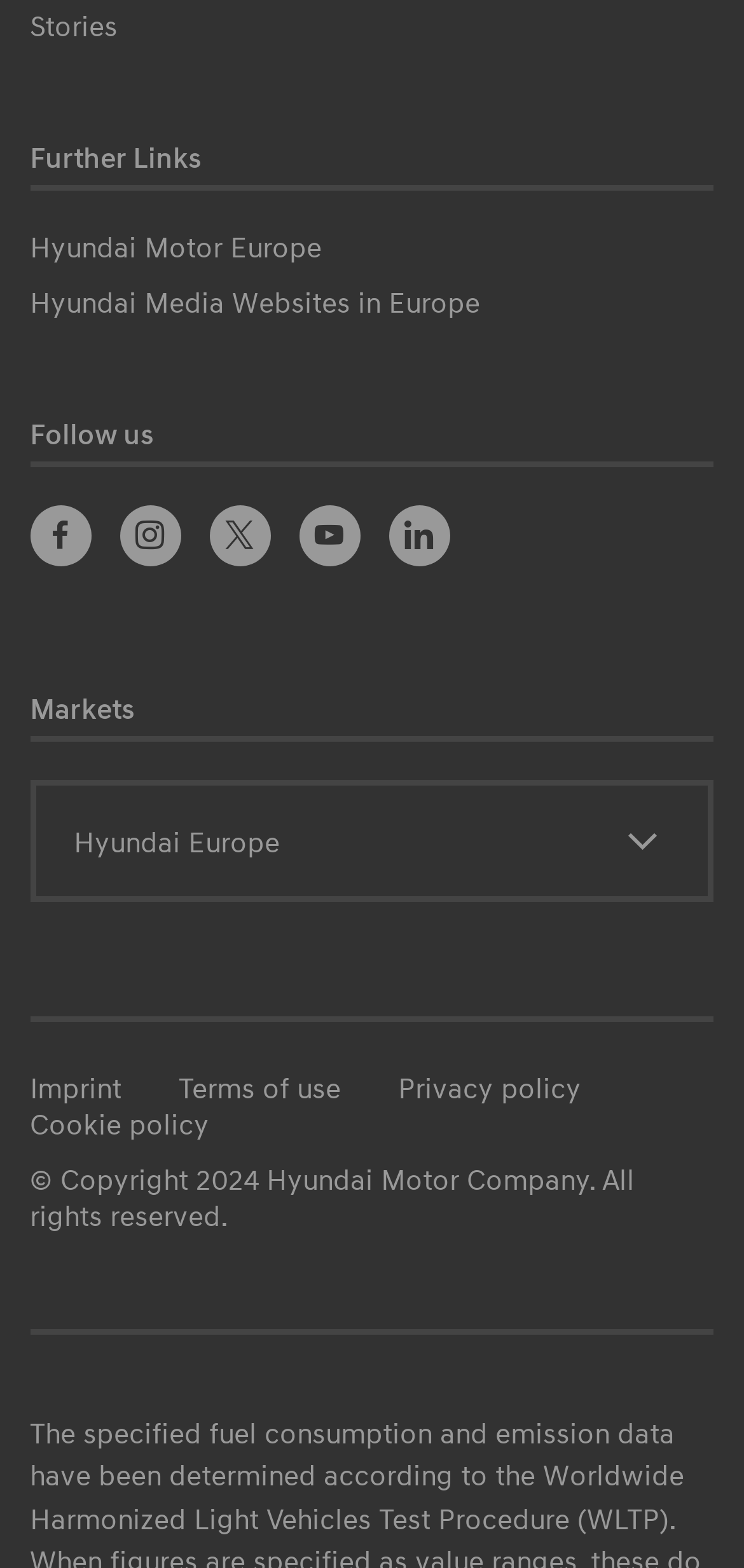Examine the image and give a thorough answer to the following question:
What is the company name mentioned in the webpage?

The company name is mentioned in the link 'Hyundai Motor Europe' and also in the copyright statement '© Copyright 2024 Hyundai Motor Company. All rights reserved.'